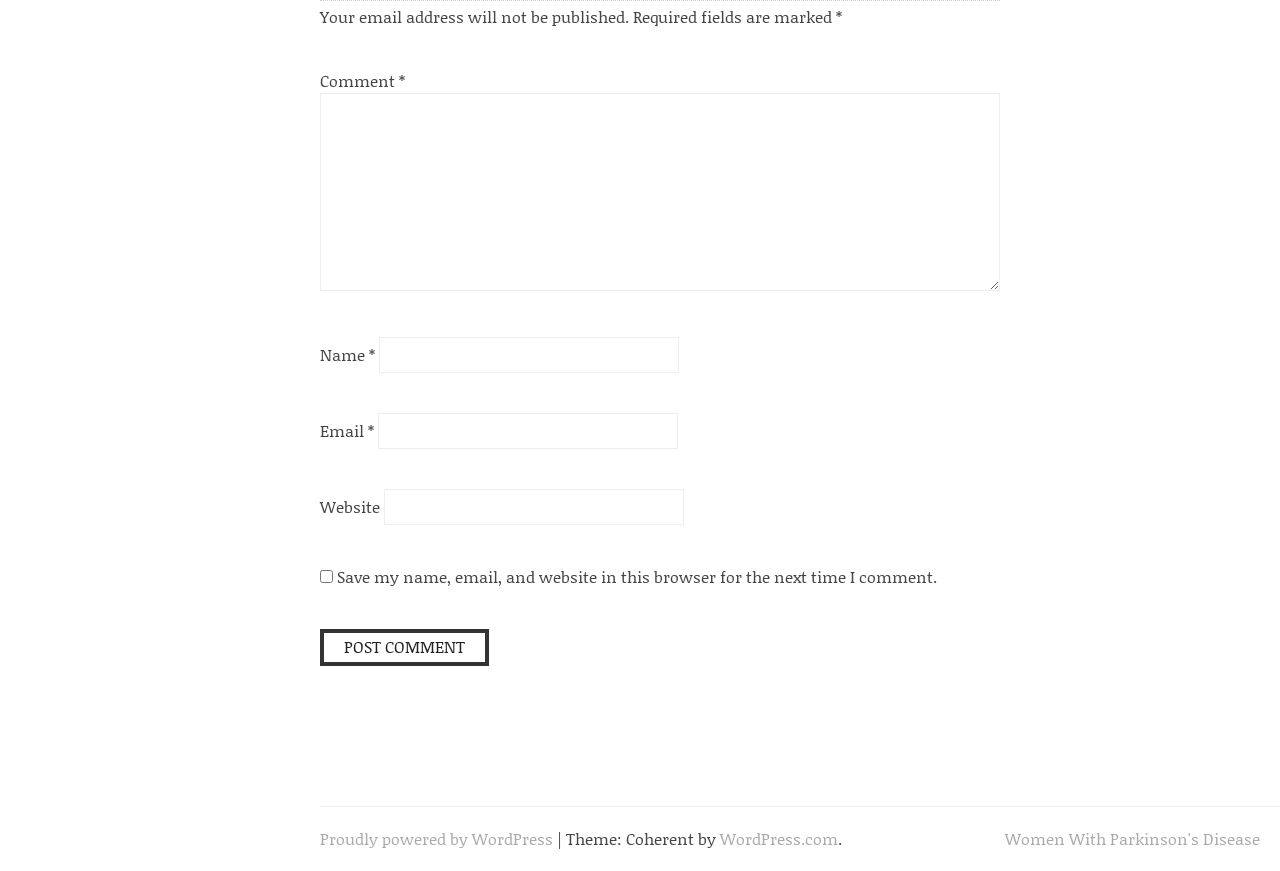Pinpoint the bounding box coordinates of the clickable area needed to execute the instruction: "Enter your comment". The coordinates should be specified as four float numbers between 0 and 1, i.e., [left, top, right, bottom].

[0.25, 0.106, 0.781, 0.334]